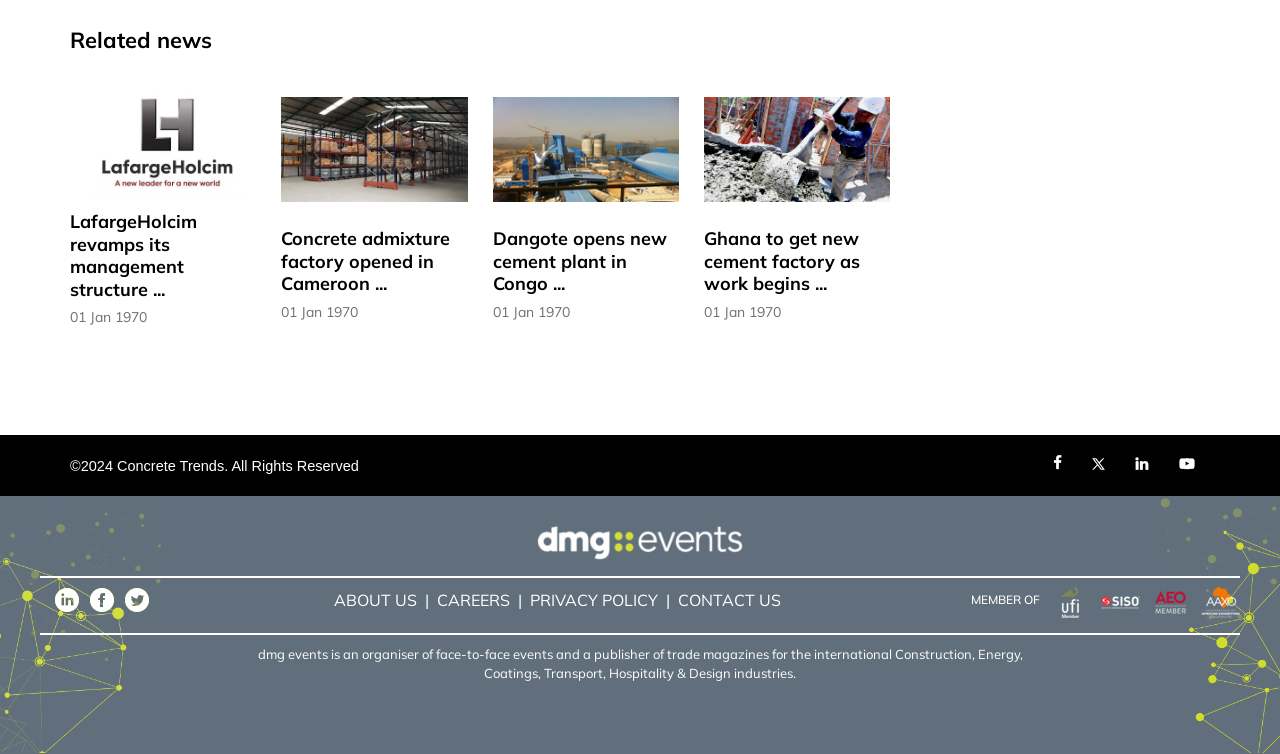Bounding box coordinates are to be given in the format (top-left x, top-left y, bottom-right x, bottom-right y). All values must be floating point numbers between 0 and 1. Provide the bounding box coordinate for the UI element described as: admin@blackmoreBC.com

None